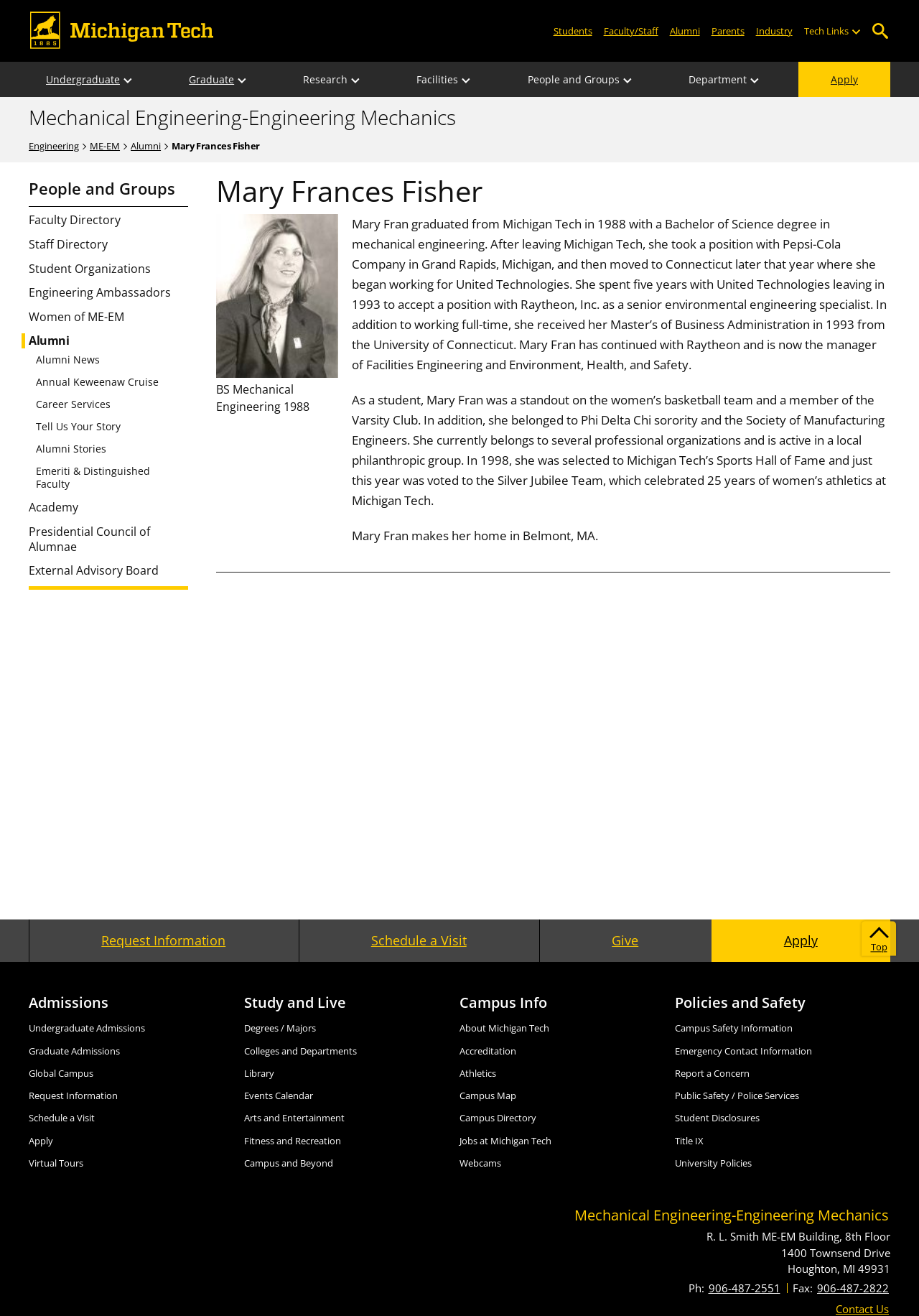Find the bounding box coordinates of the element to click in order to complete this instruction: "View the 'Alumni News'". The bounding box coordinates must be four float numbers between 0 and 1, denoted as [left, top, right, bottom].

[0.038, 0.269, 0.203, 0.279]